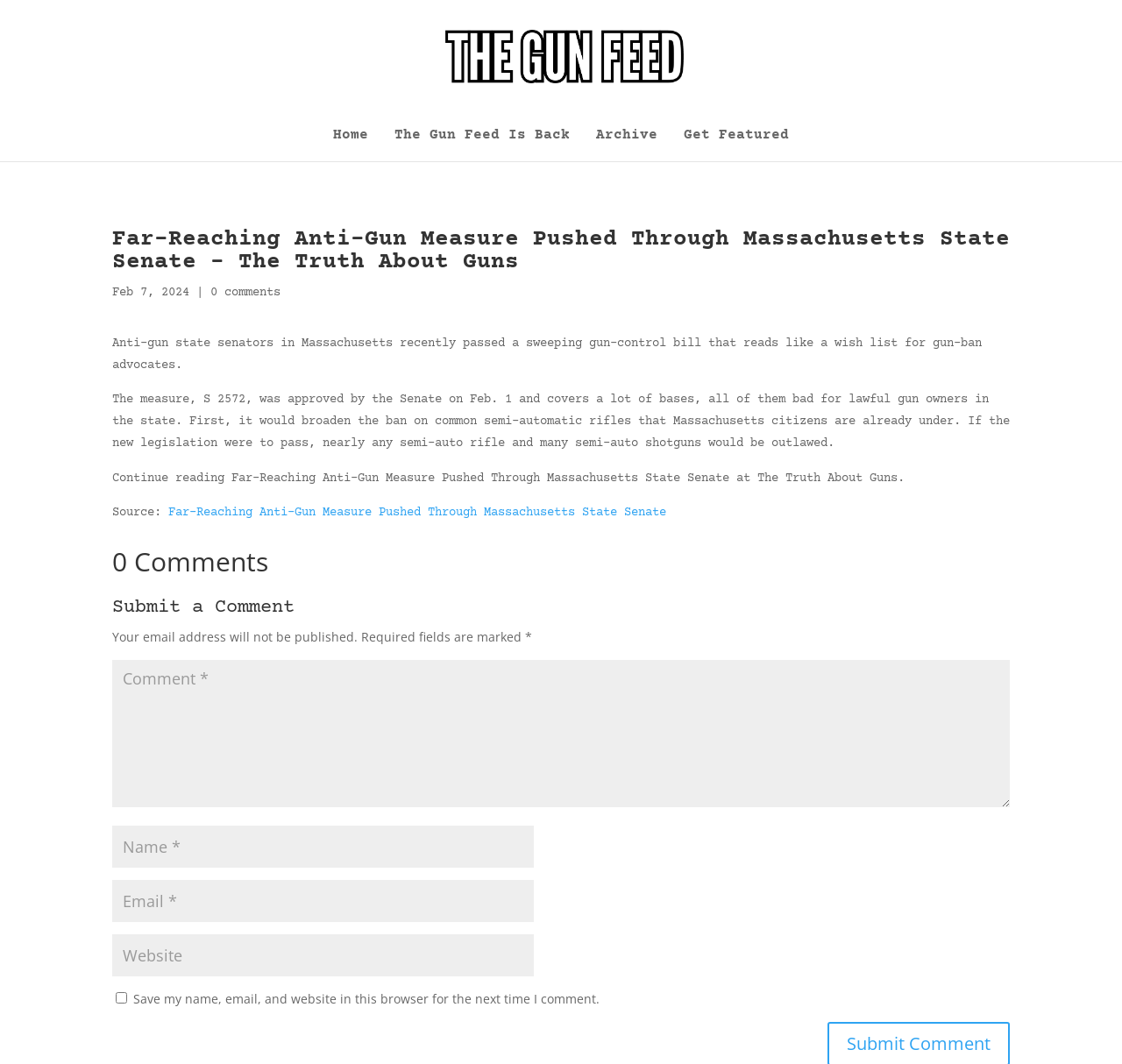Using the webpage screenshot and the element description More Info, determine the bounding box coordinates. Specify the coordinates in the format (top-left x, top-left y, bottom-right x, bottom-right y) with values ranging from 0 to 1.

None